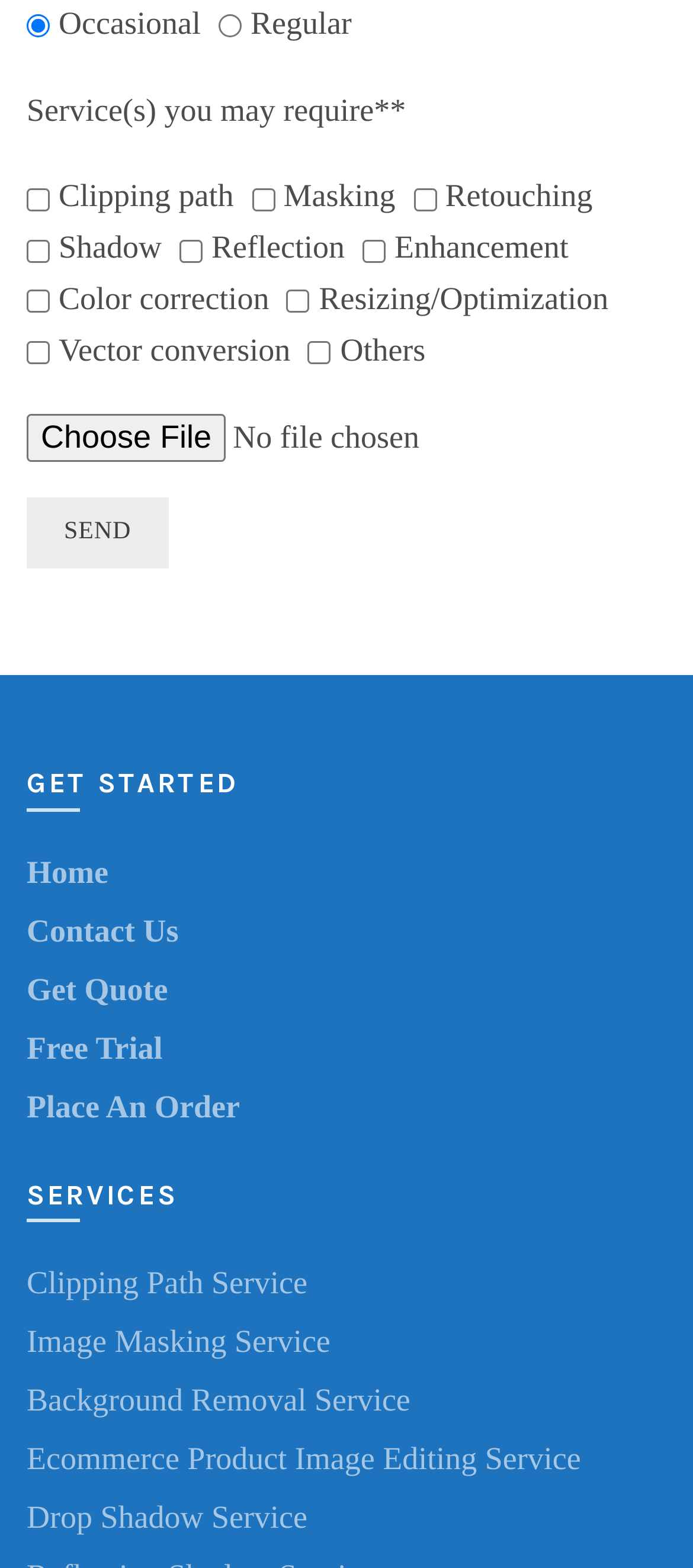Kindly determine the bounding box coordinates of the area that needs to be clicked to fulfill this instruction: "Get a quote".

[0.038, 0.619, 0.242, 0.642]